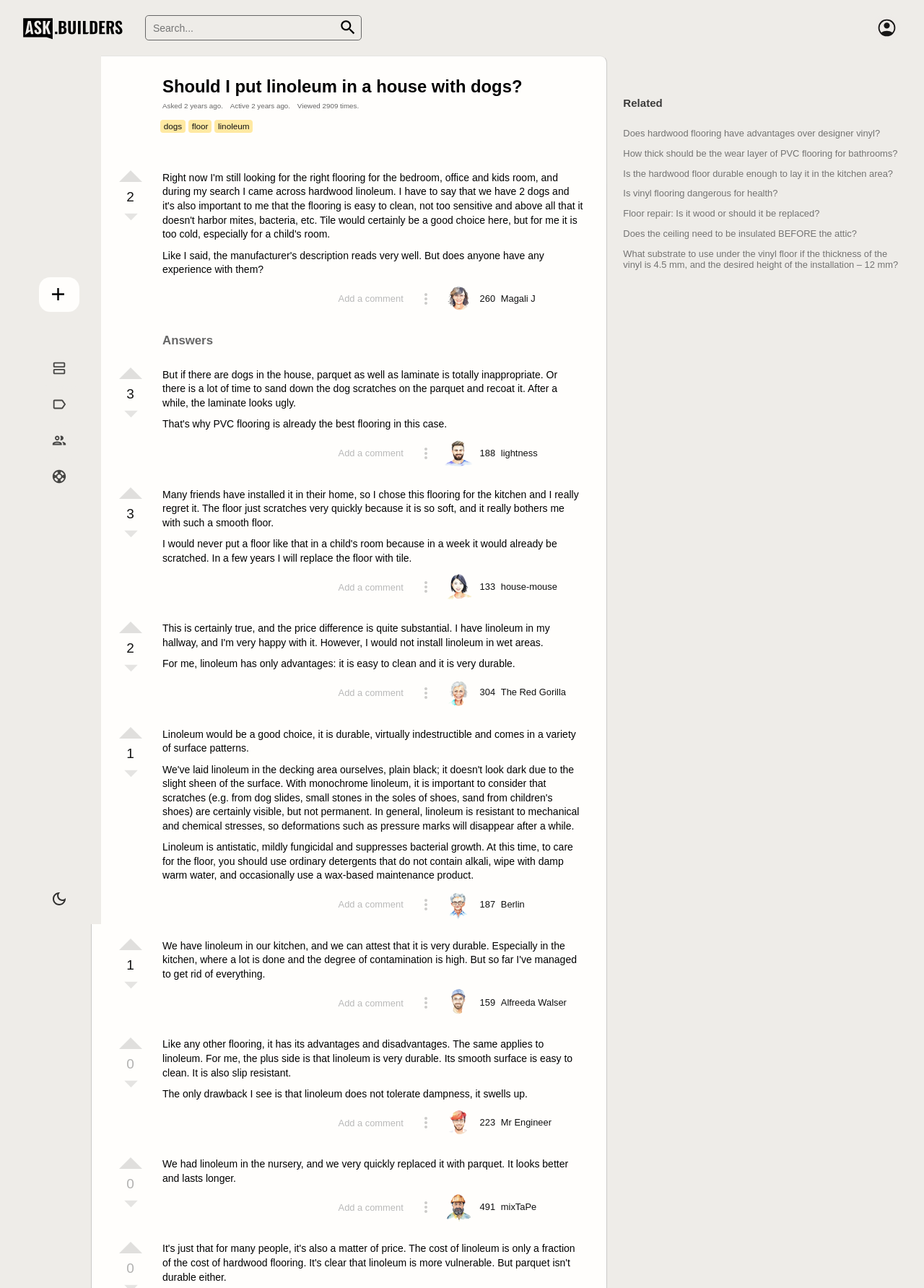Please provide a comprehensive response to the question below by analyzing the image: 
How many times has the question been viewed?

The question has been viewed 2909 times, as indicated by the 'Viewed 2909 times' text on the webpage.